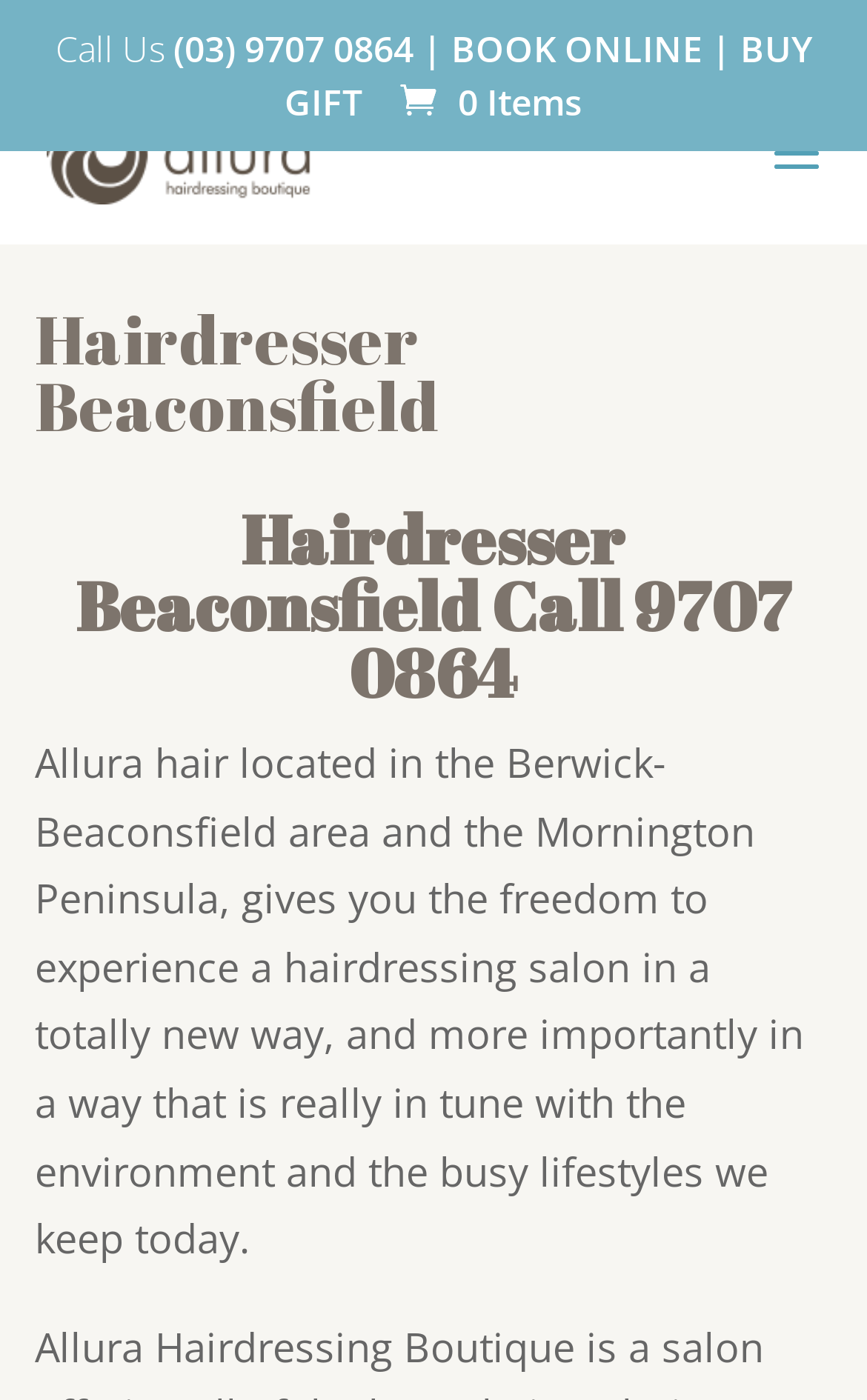What is the name of the hairdressing boutique?
Please use the image to deliver a detailed and complete answer.

I found the name of the hairdressing boutique by looking at the link element with the text 'Allura Hairdressing Boutique - Berwick, Beaconsfield & Mount Martha' which is located near the top of the page.